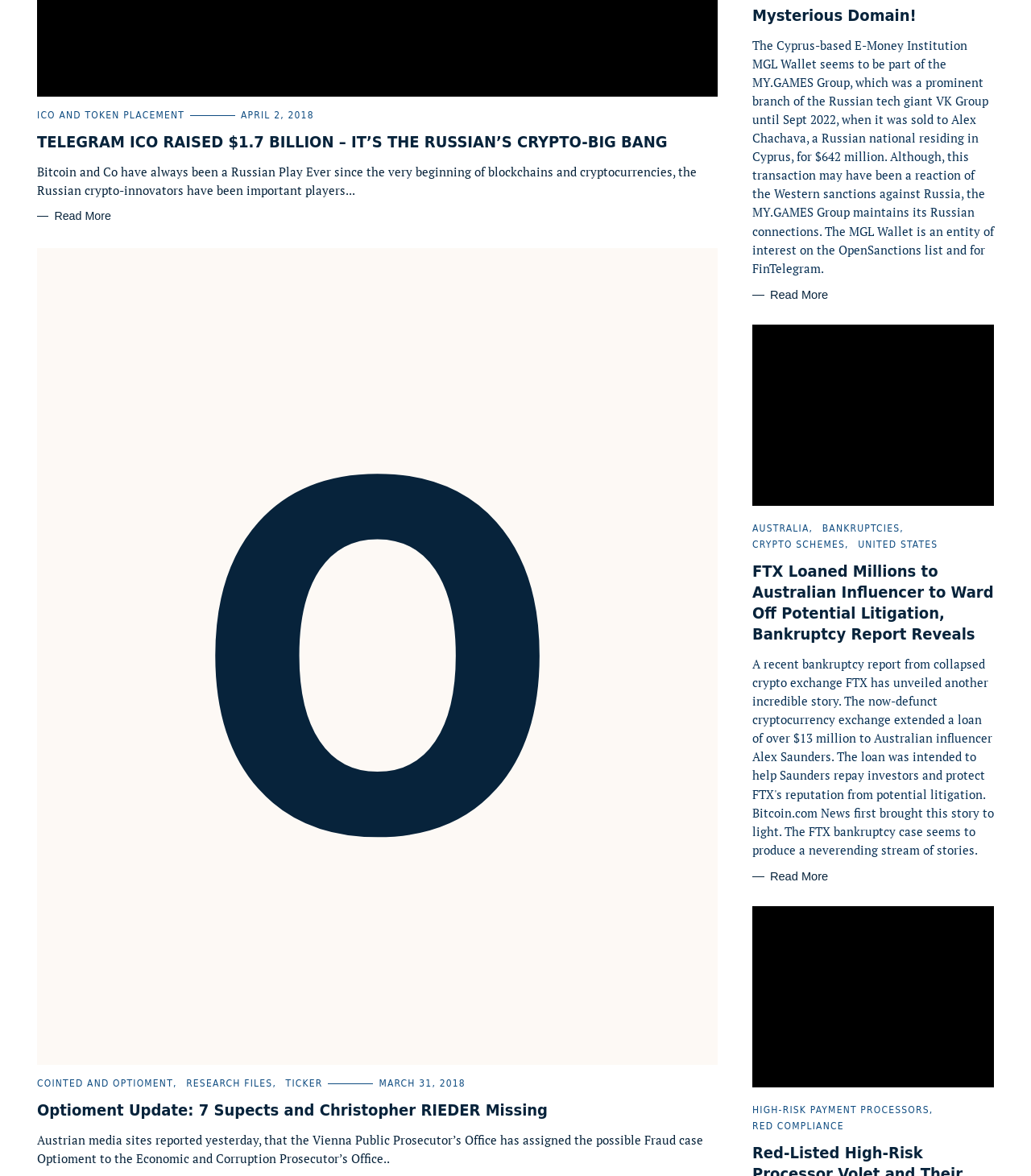Respond to the following query with just one word or a short phrase: 
What is the date of the first article?

APRIL 2, 2018